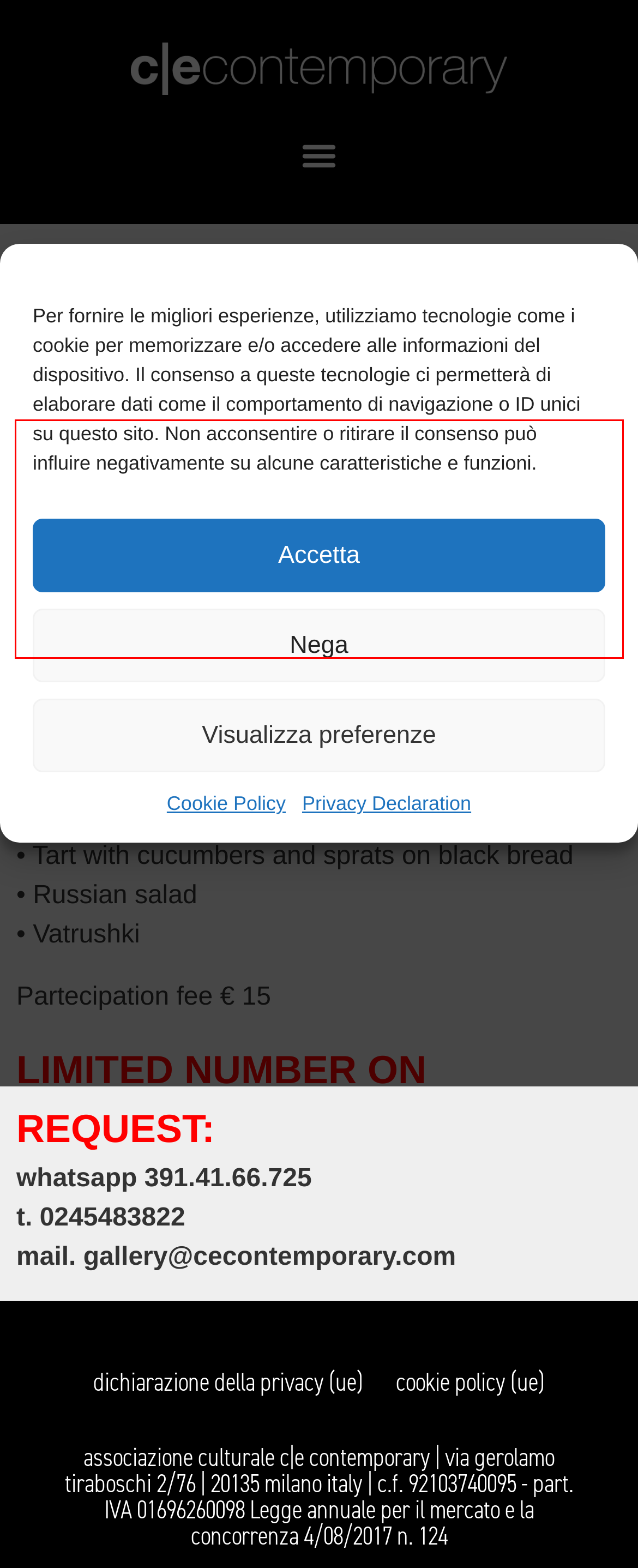Perform OCR on the text inside the red-bordered box in the provided screenshot and output the content.

Haven’t you visit Elena Chernyshova’s show – Days of Night – Nights of Day yet? What better occasion than a Russian-style Happy Hour to accompany your guided tour? We look forward to seeing you on 19 September at 6.30 pm at c | e contemporay for an artistic aperitif!